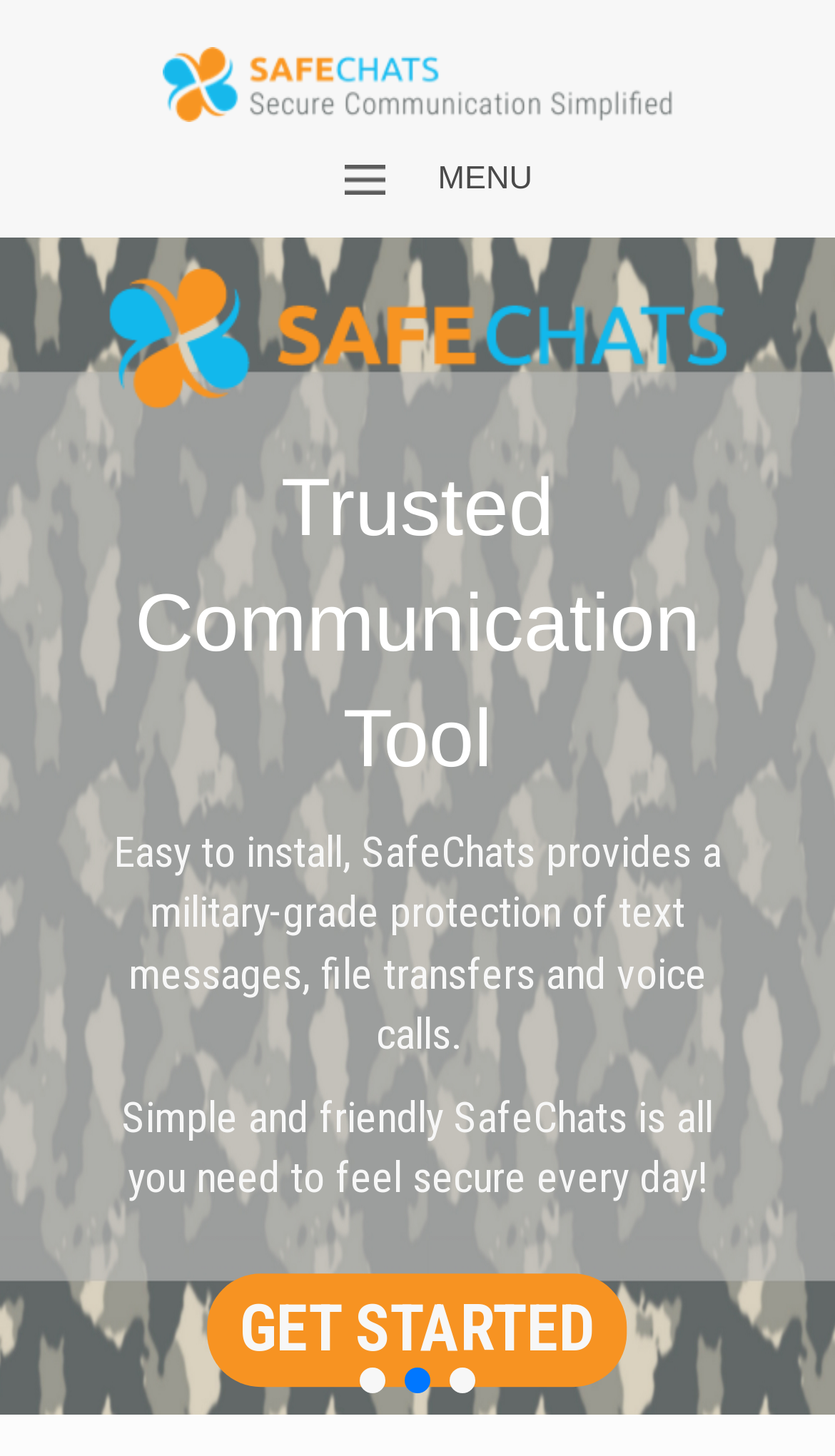Provide the bounding box coordinates of the HTML element this sentence describes: "alt="SafeChats"". The bounding box coordinates consist of four float numbers between 0 and 1, i.e., [left, top, right, bottom].

[0.195, 0.032, 0.805, 0.084]